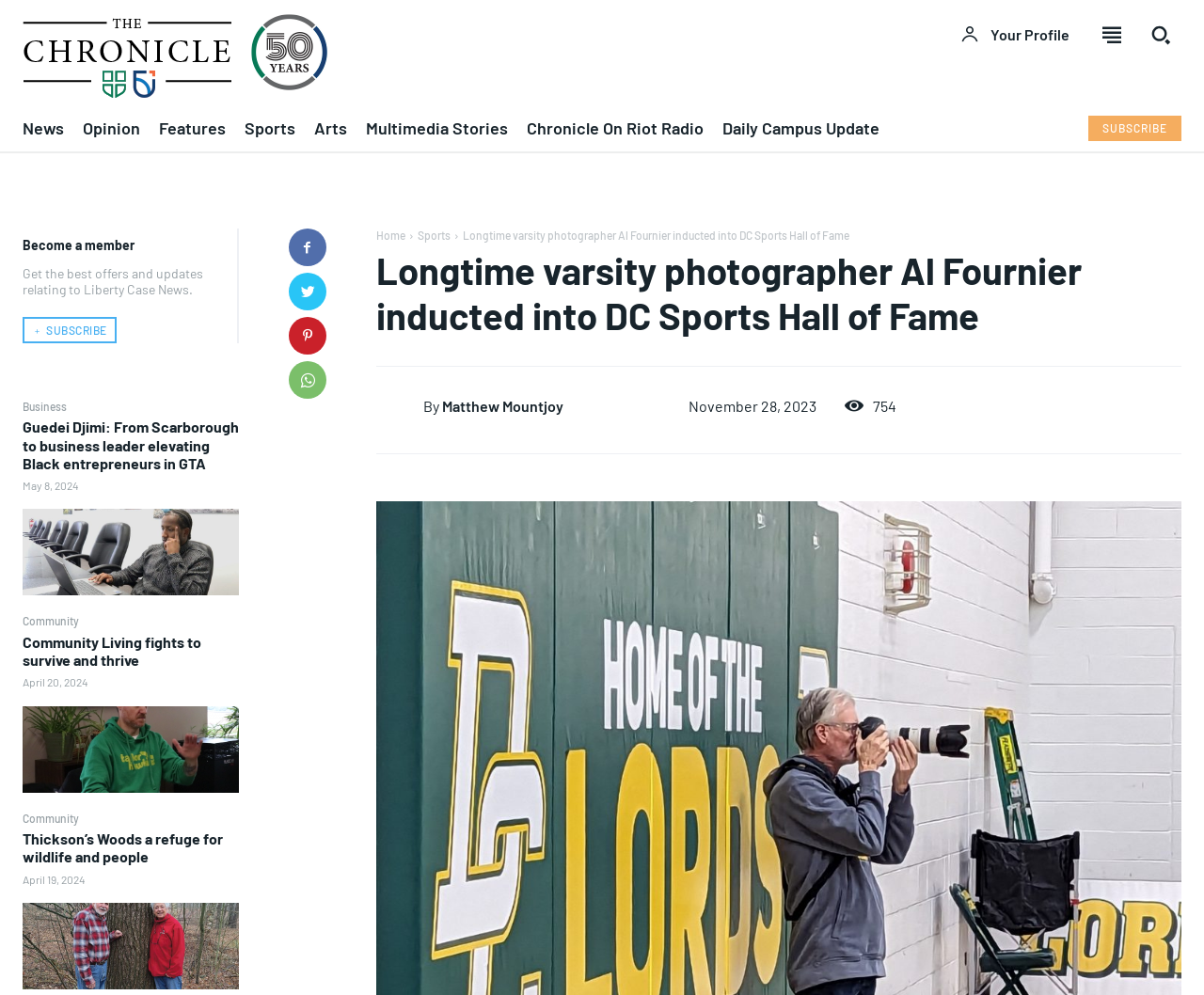What is the purpose of the publication?
Please provide a single word or phrase in response based on the screenshot.

To cover stories from across Durham College, Ontario Tech University, Durham Region and beyond